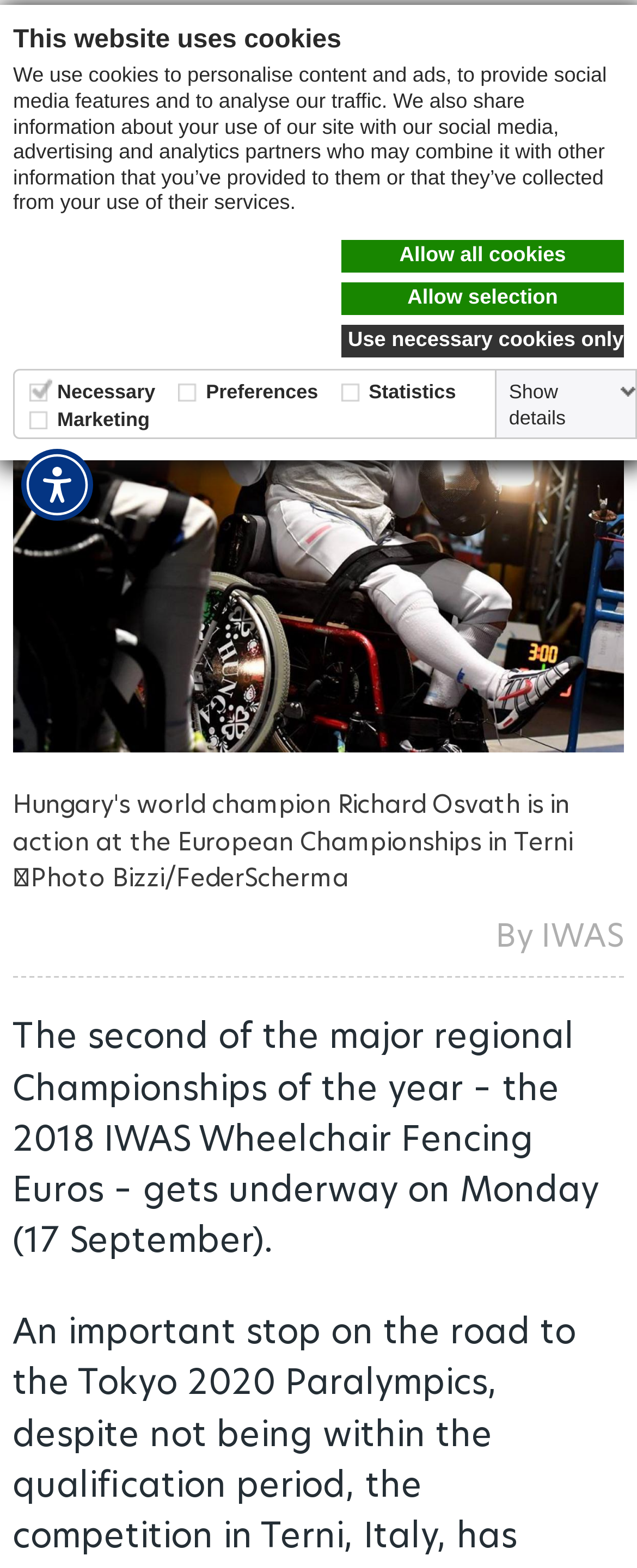Given the description of the UI element: "Allow all cookies", predict the bounding box coordinates in the form of [left, top, right, bottom], with each value being a float between 0 and 1.

[0.536, 0.153, 0.979, 0.174]